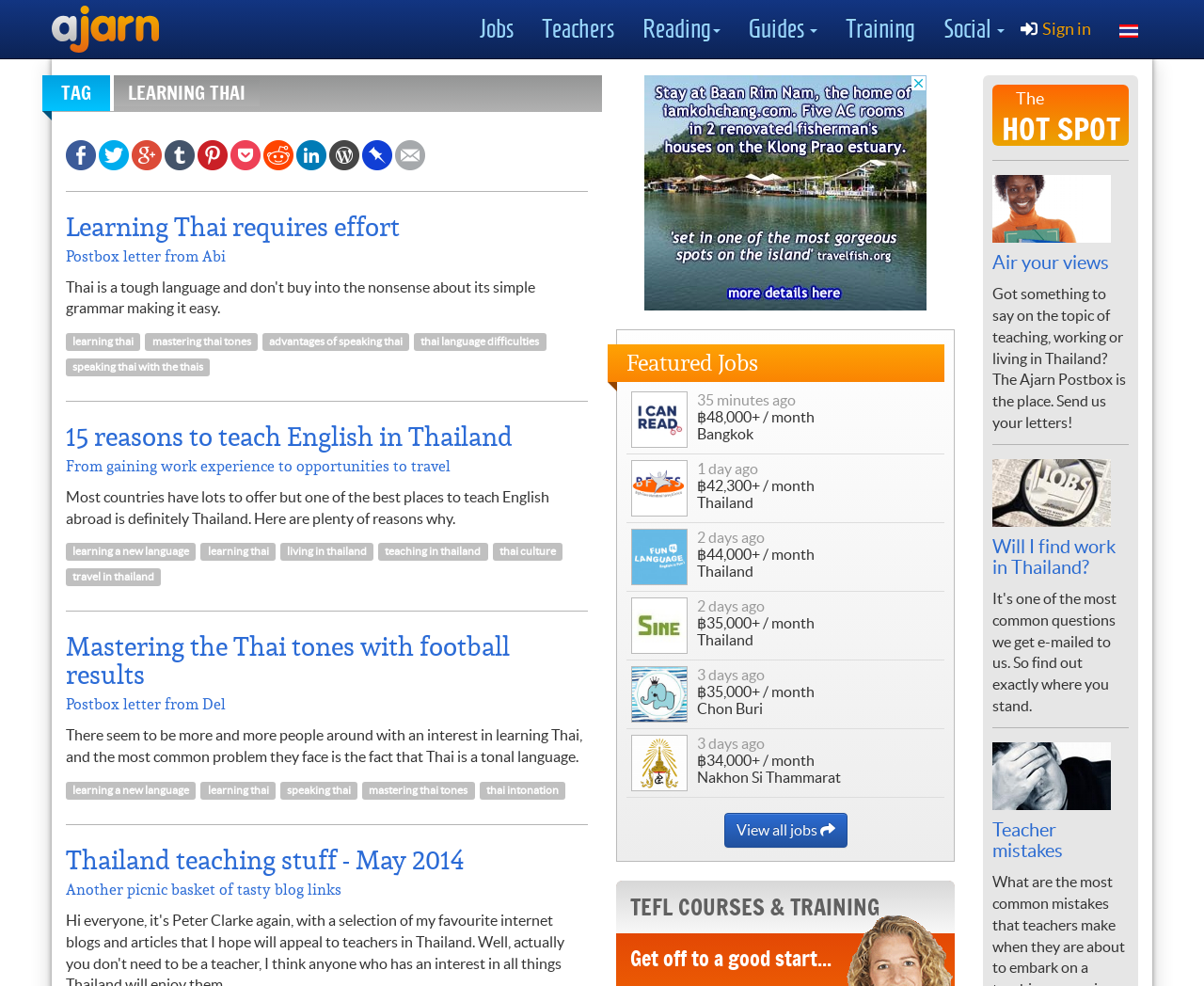Determine the bounding box coordinates for the clickable element to execute this instruction: "Sign in". Provide the coordinates as four float numbers between 0 and 1, i.e., [left, top, right, bottom].

[0.834, 0.0, 0.918, 0.059]